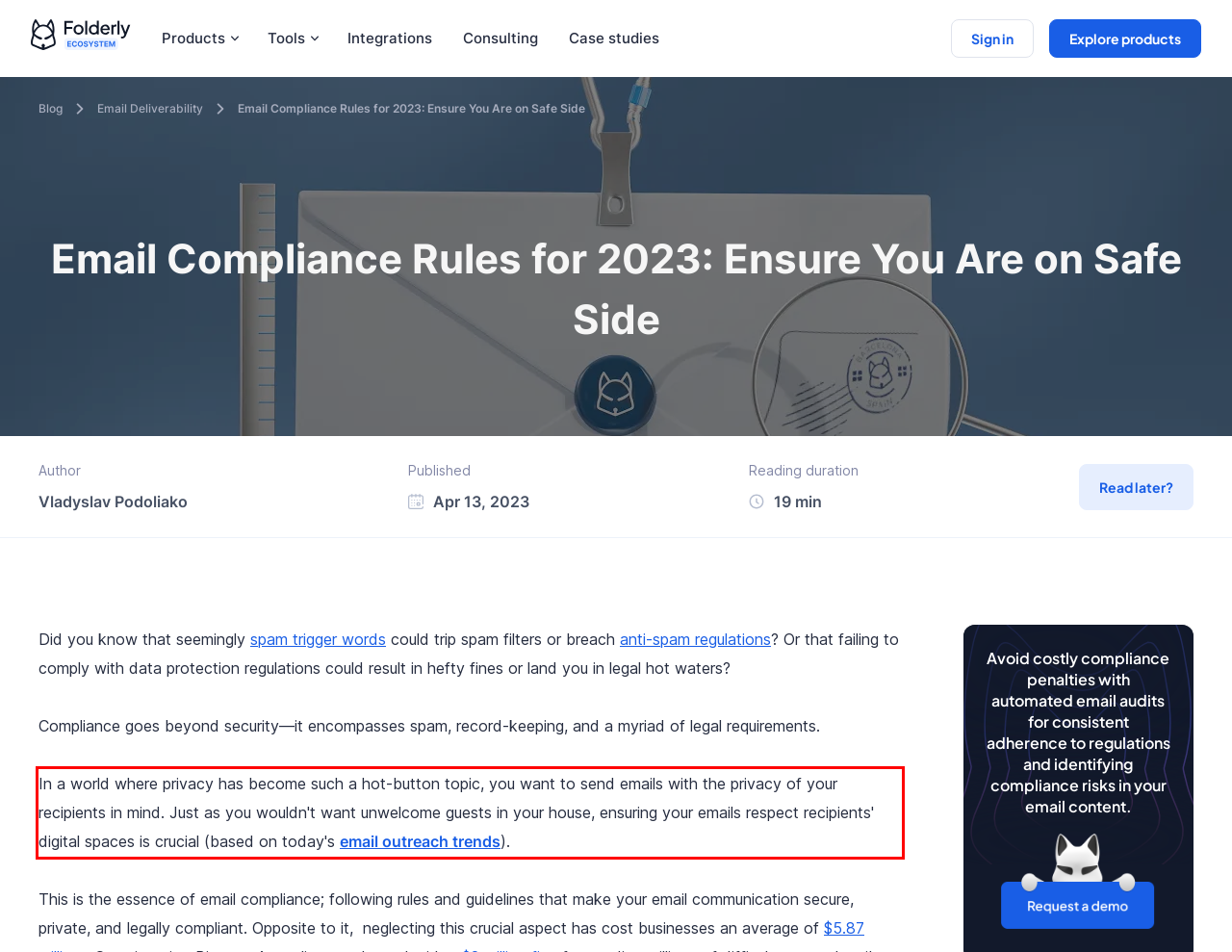You have a screenshot of a webpage with a red bounding box. Use OCR to generate the text contained within this red rectangle.

In a world where privacy has become such a hot-button topic, you want to send emails with the privacy of your recipients in mind. Just as you wouldn't want unwelcome guests in your house, ensuring your emails respect recipients' digital spaces is crucial (based on today's email outreach trends).